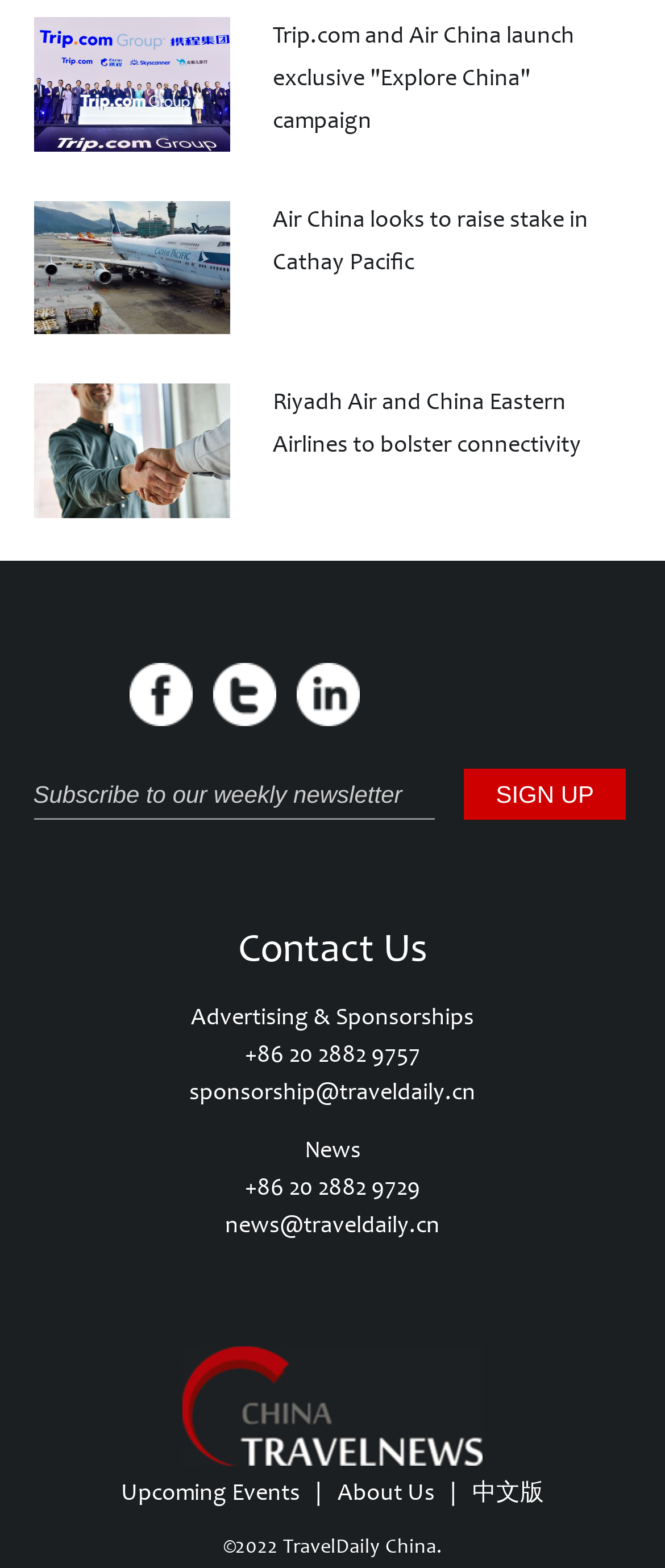Given the webpage screenshot and the description, determine the bounding box coordinates (top-left x, top-left y, bottom-right x, bottom-right y) that define the location of the UI element matching this description: placeholder="Subscribe to our weekly newsletter"

[0.05, 0.491, 0.653, 0.523]